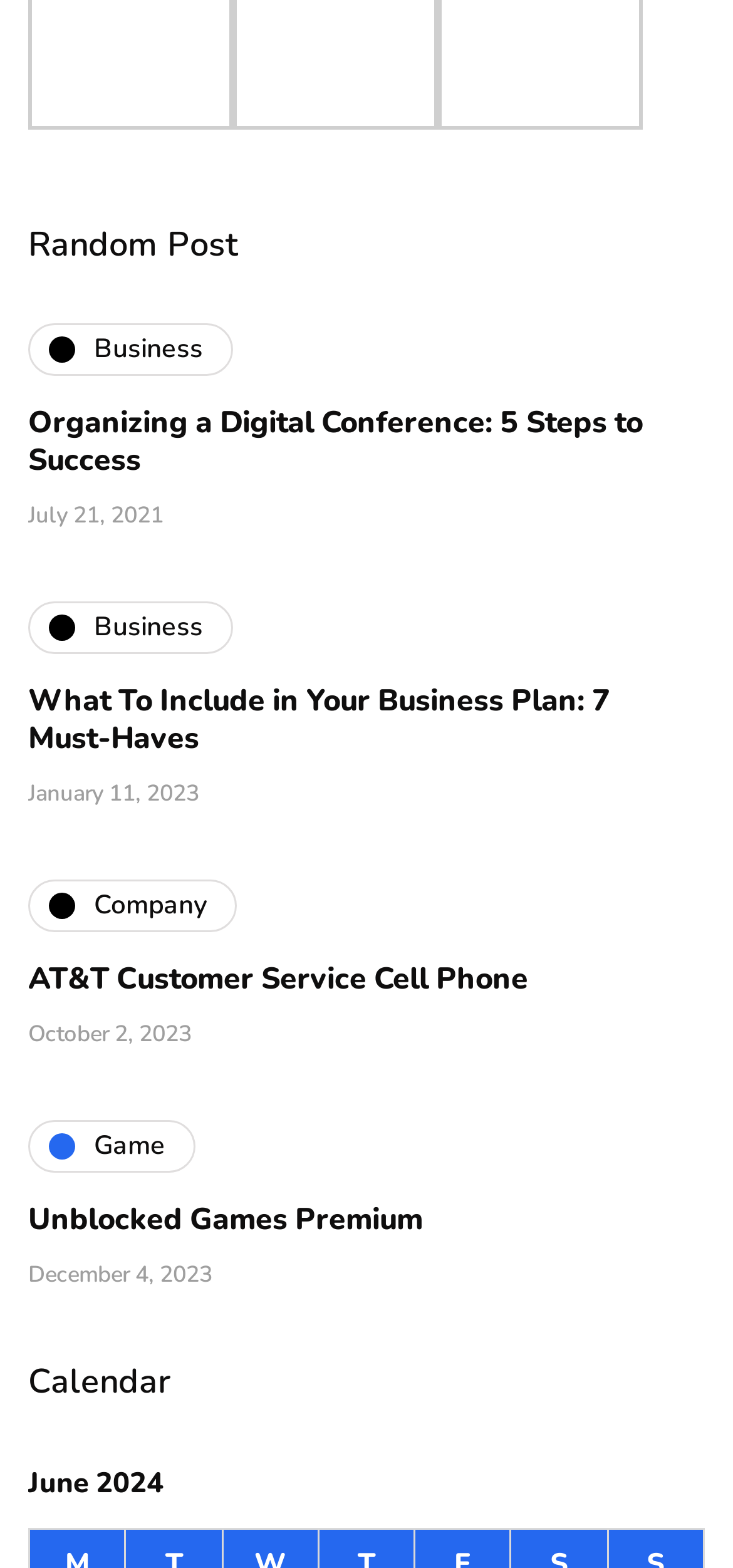Please identify the bounding box coordinates of the clickable element to fulfill the following instruction: "Learn about the privacy policy". The coordinates should be four float numbers between 0 and 1, i.e., [left, top, right, bottom].

None